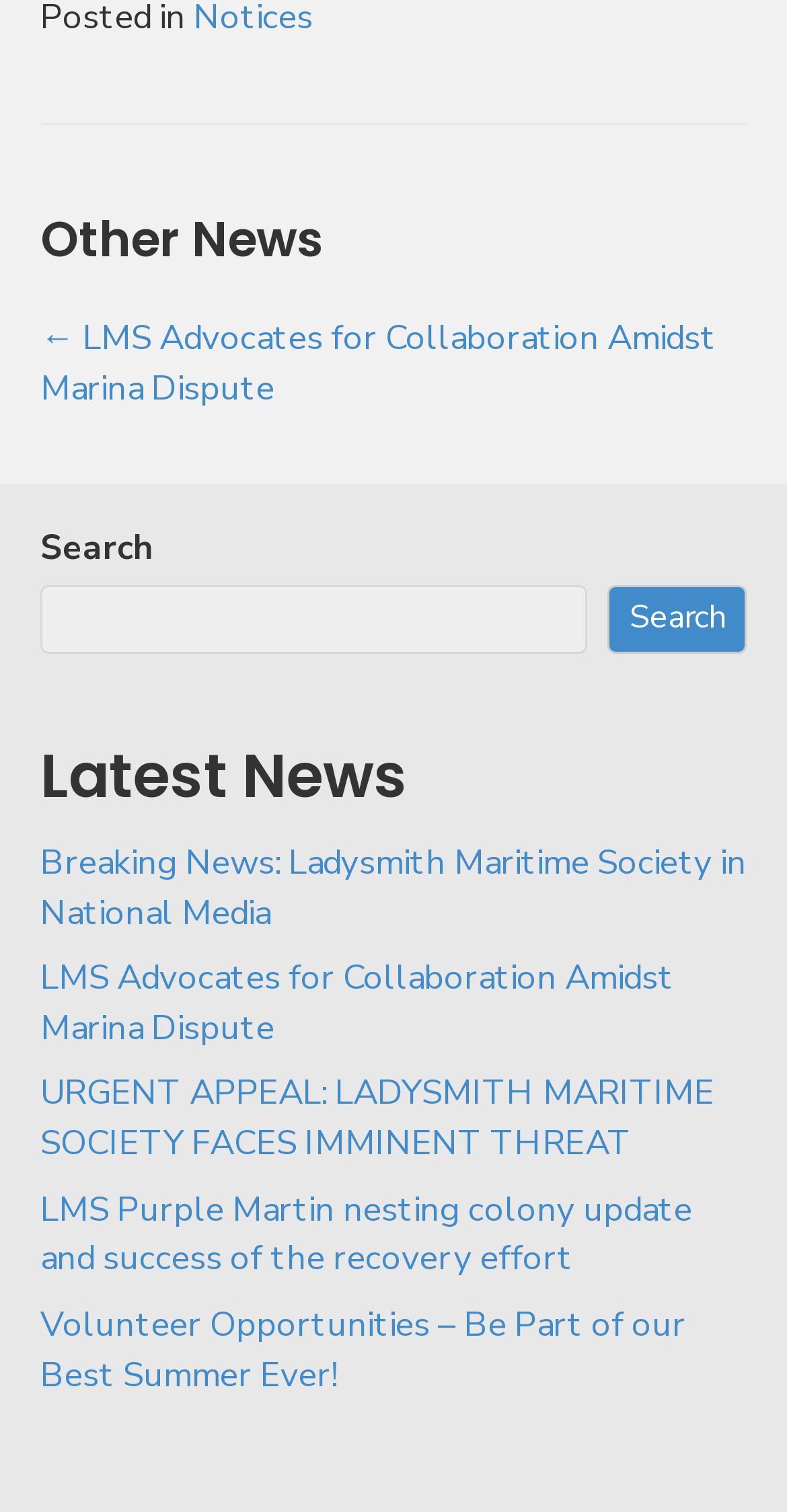Please predict the bounding box coordinates (top-left x, top-left y, bottom-right x, bottom-right y) for the UI element in the screenshot that fits the description: parent_node: Search name="s"

[0.051, 0.387, 0.746, 0.432]